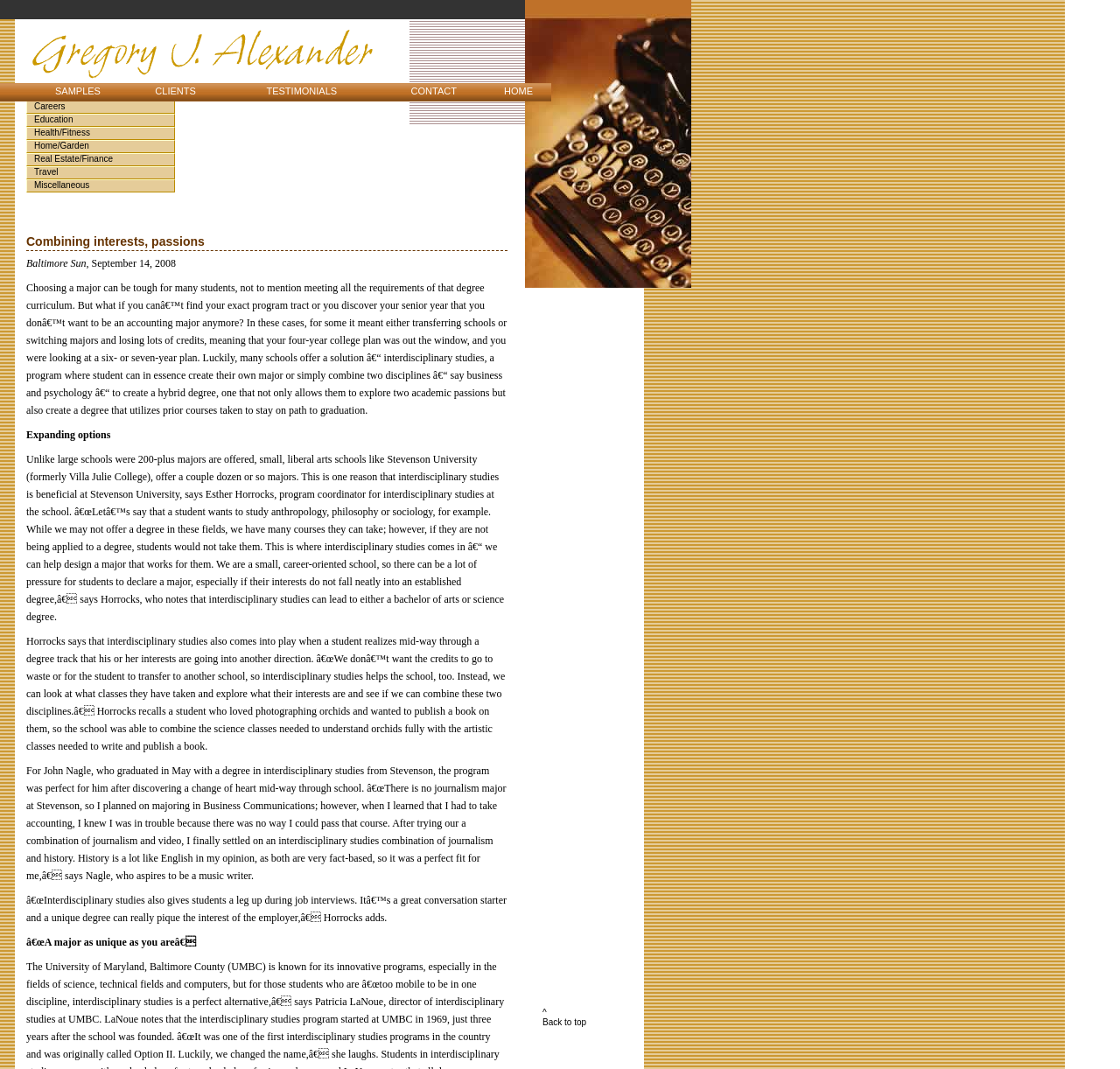Please respond in a single word or phrase: 
What is the name of the university mentioned in the article?

Stevenson University